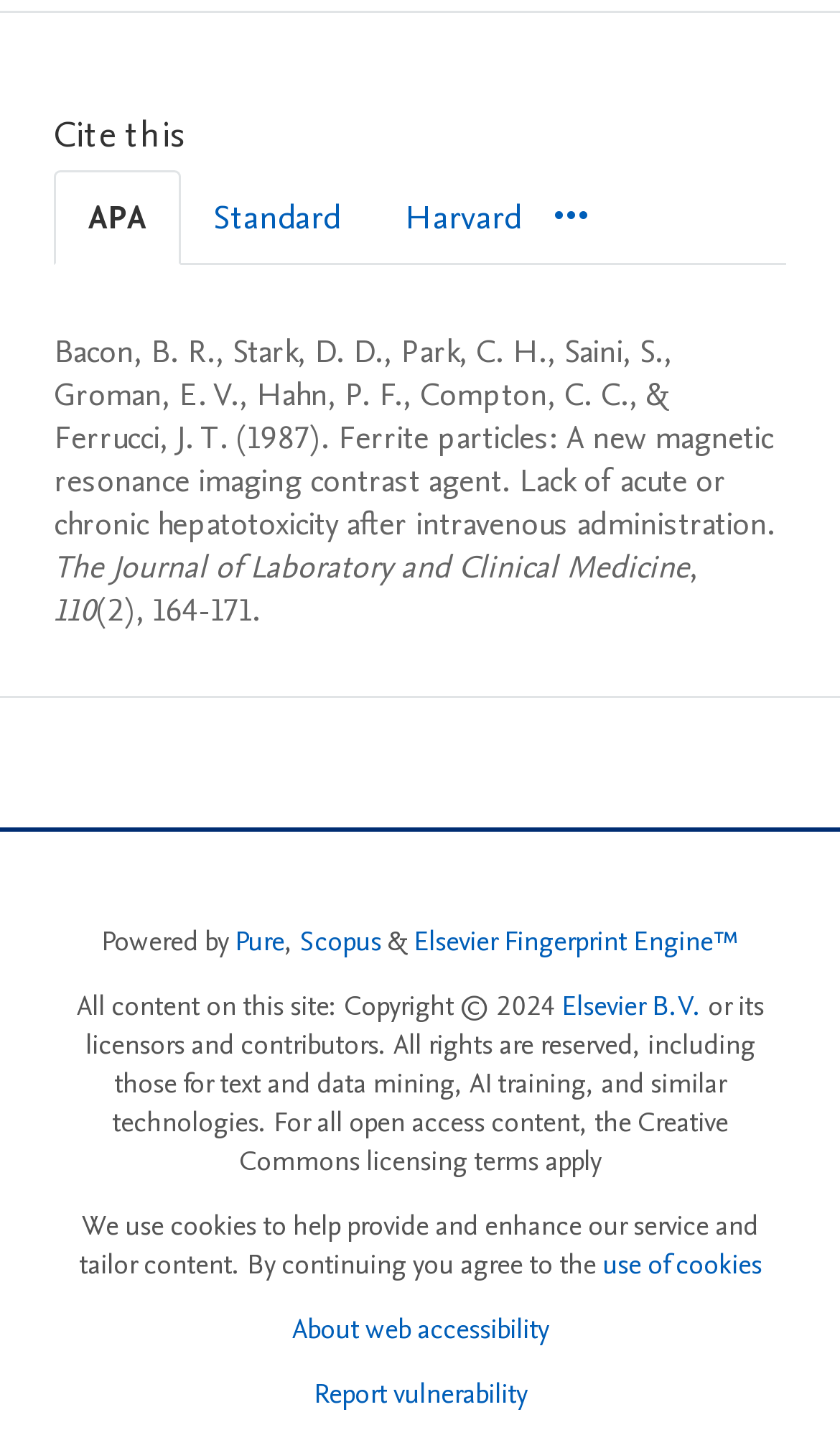Bounding box coordinates should be provided in the format (top-left x, top-left y, bottom-right x, bottom-right y) with all values between 0 and 1. Identify the bounding box for this UI element: About web accessibility

[0.347, 0.916, 0.653, 0.943]